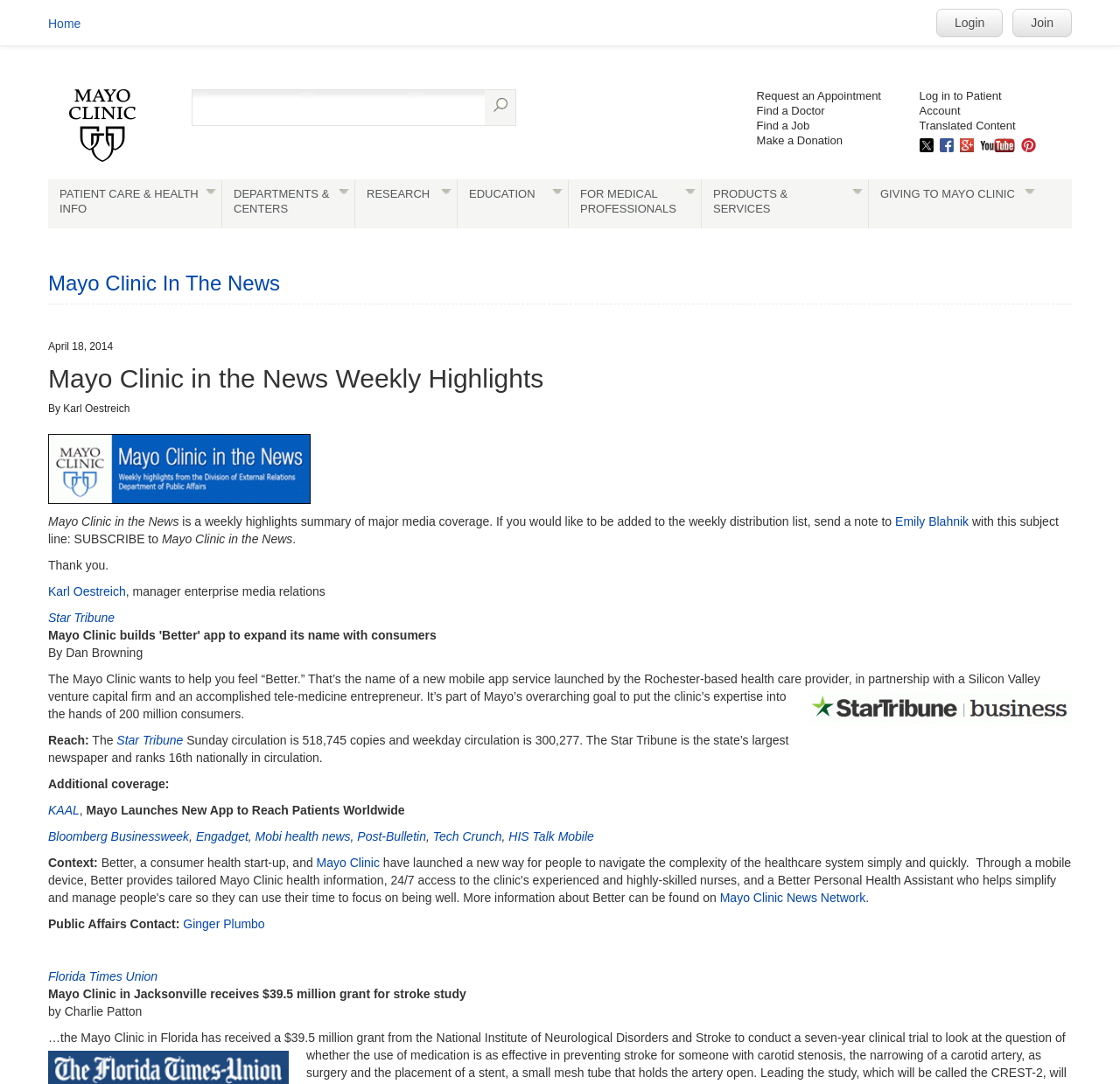Please provide the bounding box coordinates for the element that needs to be clicked to perform the instruction: "Request an appointment". The coordinates must consist of four float numbers between 0 and 1, formatted as [left, top, right, bottom].

[0.675, 0.082, 0.802, 0.096]